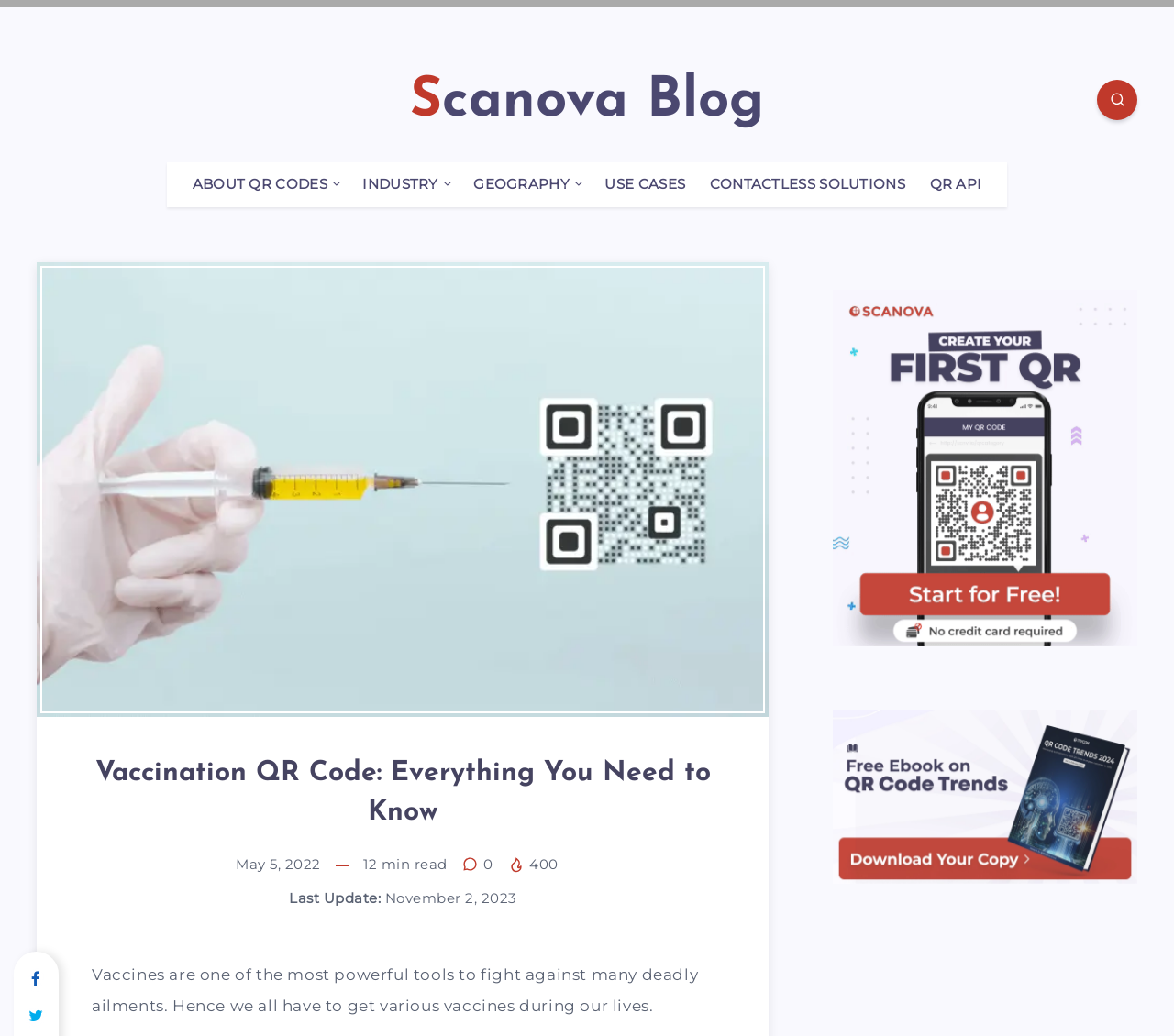Identify the headline of the webpage and generate its text content.

Vaccination QR Code: Everything You Need to Know